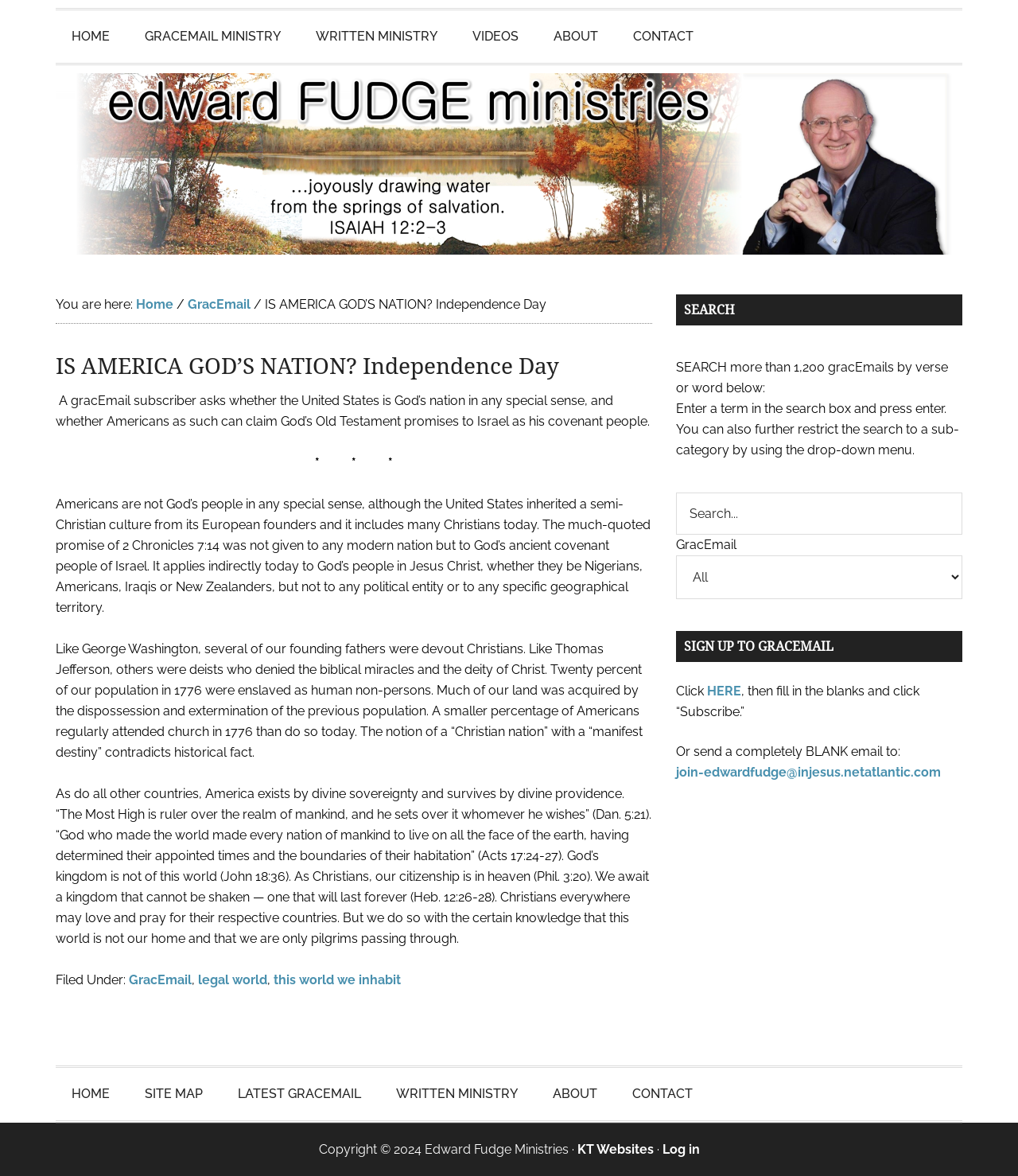Identify the bounding box coordinates of the region that needs to be clicked to carry out this instruction: "Click the 'CONTACT' link". Provide these coordinates as four float numbers ranging from 0 to 1, i.e., [left, top, right, bottom].

[0.606, 0.009, 0.697, 0.053]